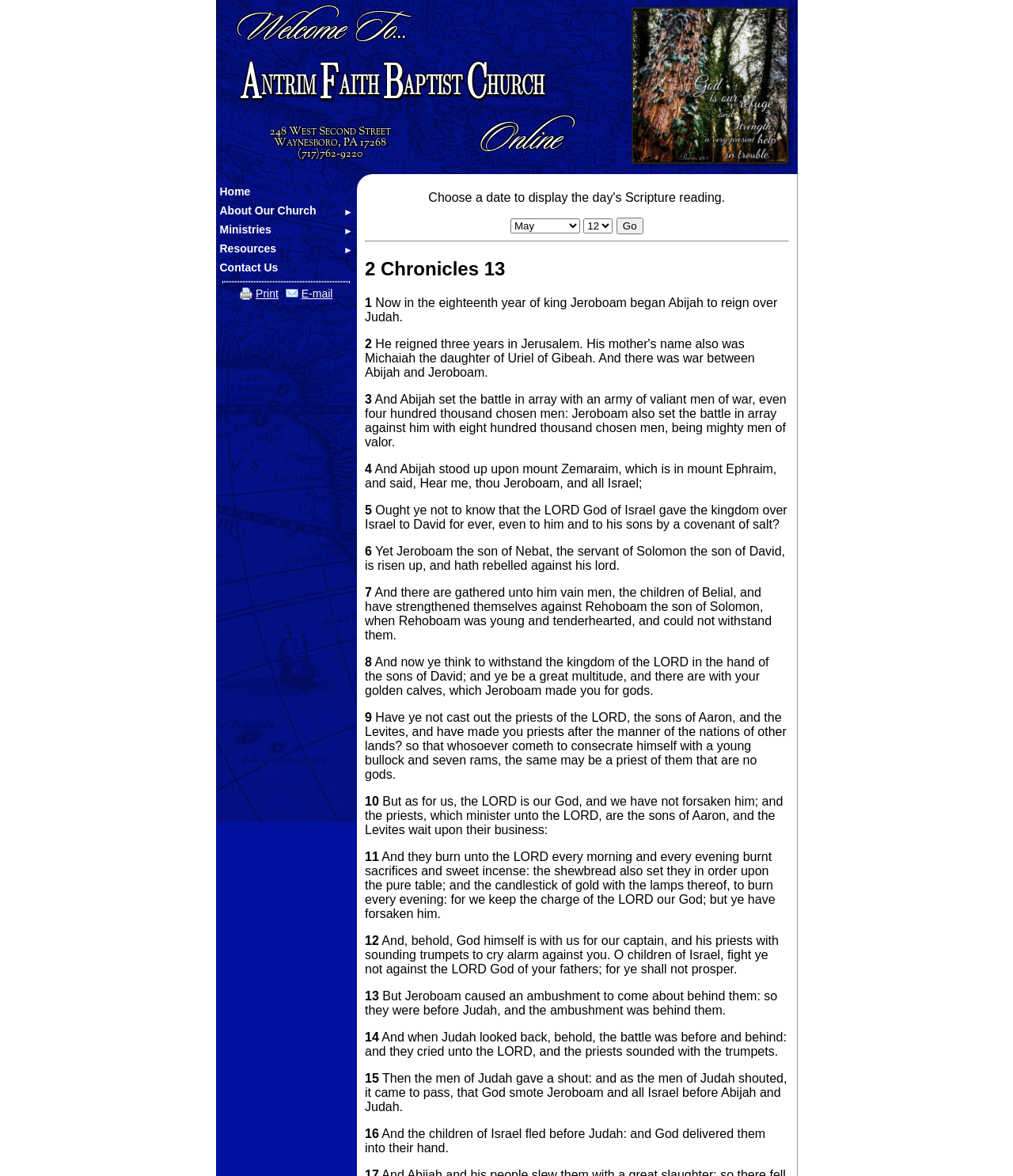Provide an in-depth caption for the webpage.

The webpage is titled "Daily Bible Reading" and appears to be a daily devotional or Bible study resource. At the top of the page, there is a welcome message and a heading that reads "Antrim Faith Baptist Church". Below this, there is a group of text elements that provide the church's address, phone number, and a label that reads "Online".

To the right of this group, there is an image, but its contents are not described. Below the image, there is a navigation menu with links to "Home", "About Our Church", "Ministries", "Resources", and "Contact Us". 

Further down the page, there is a horizontal separator, followed by a link to "Print" and an "E-mail" link. Next to these links, there are two comboboxes, but their contents are not described. A "Go" button is located to the right of the comboboxes.

The main content of the page appears to be a Bible passage from 2 Chronicles 13. The passage is divided into numbered verses, and each verse is presented as a block of text. The text is arranged in a single column that spans most of the page width. The passage is quite long, with 16 verses in total.